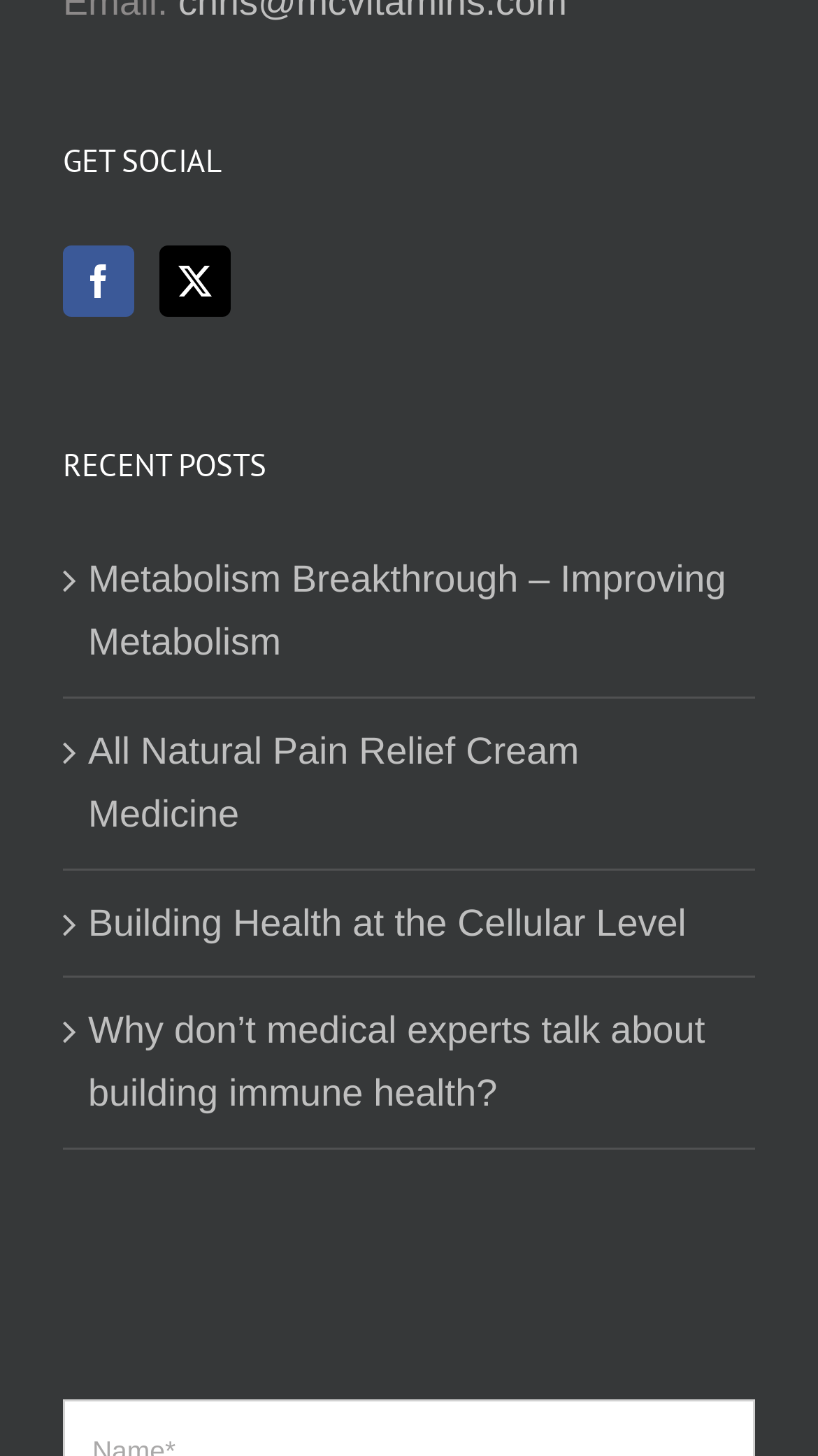What is the vertical position of the 'Twitter' link?
Answer the question with just one word or phrase using the image.

Above 'RECENT POSTS'